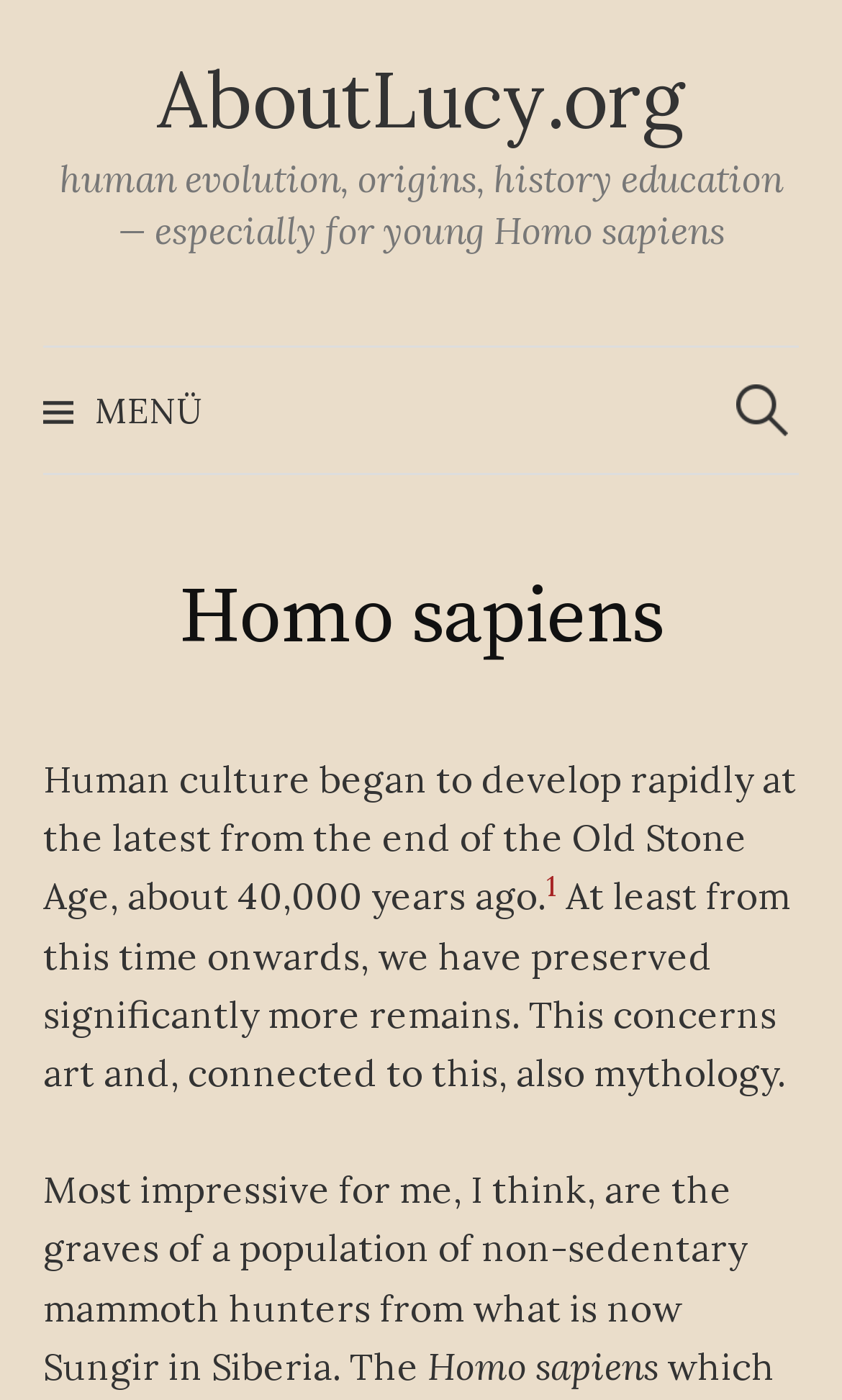Please answer the following question as detailed as possible based on the image: 
What is the name of the species mentioned in the text?

The static text 'Homo sapiens' and the heading 'Homo sapiens' both mention the name of the species, which is Homo sapiens.